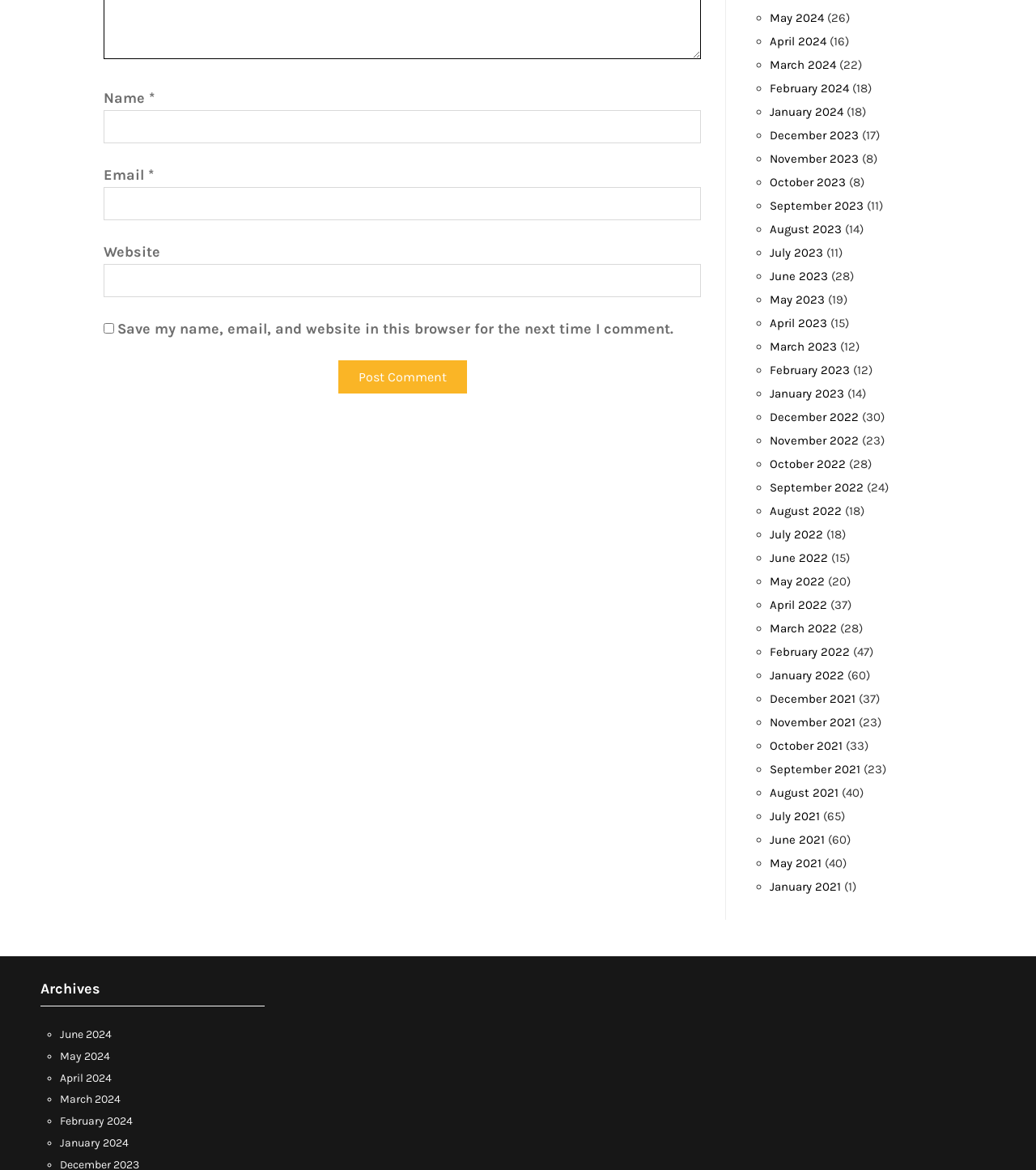Please identify the coordinates of the bounding box for the clickable region that will accomplish this instruction: "Enter your website".

[0.1, 0.225, 0.677, 0.254]